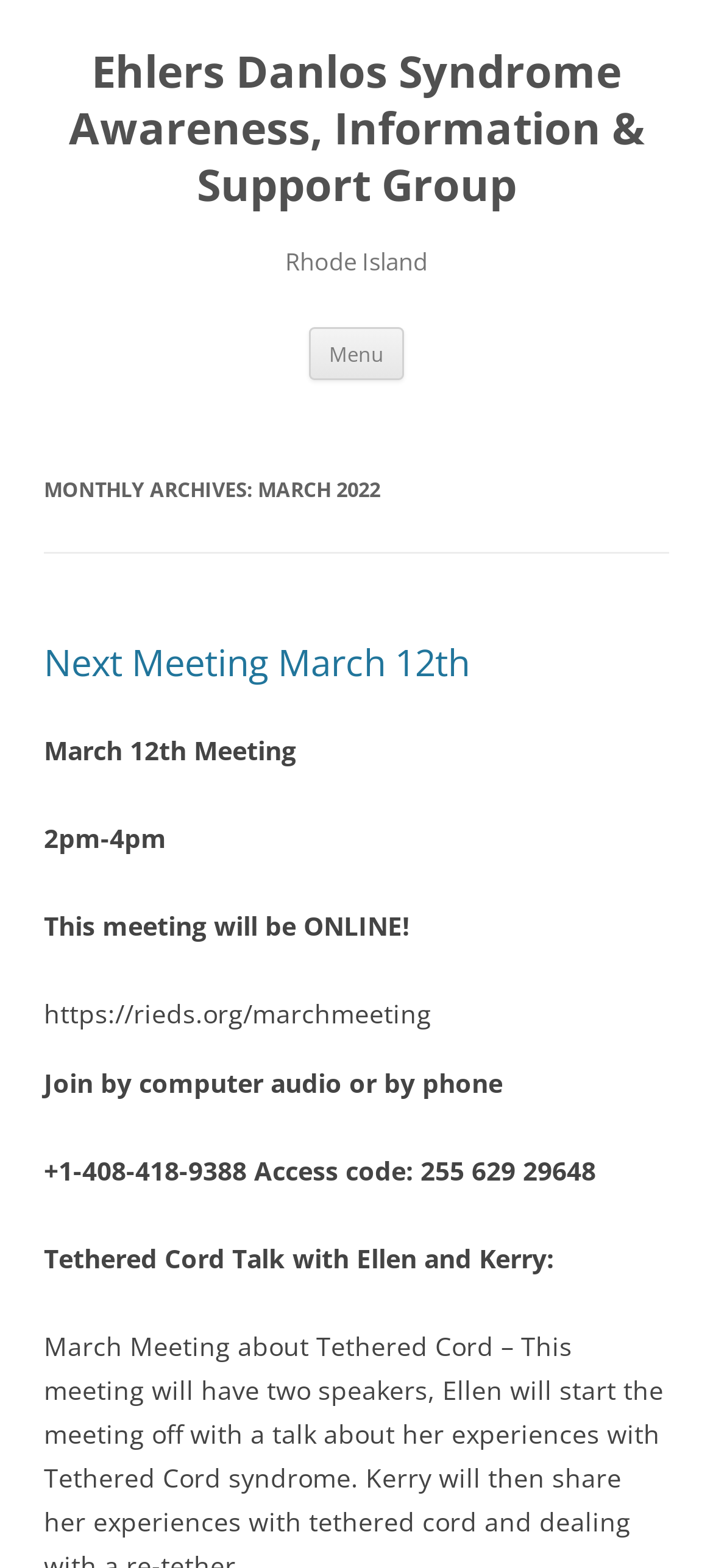Using the element description: "Menu", determine the bounding box coordinates. The coordinates should be in the format [left, top, right, bottom], with values between 0 and 1.

[0.433, 0.208, 0.567, 0.243]